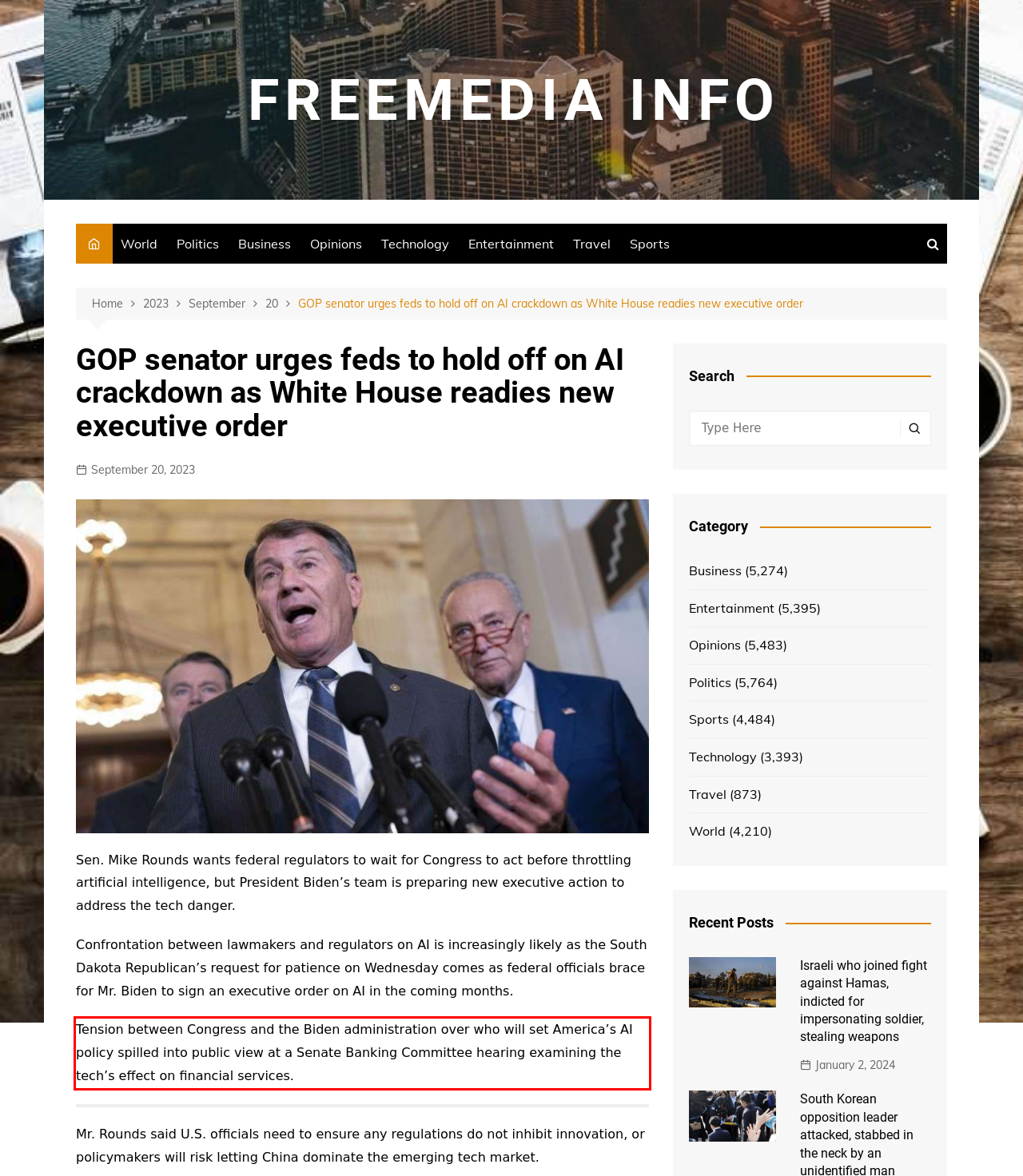The screenshot you have been given contains a UI element surrounded by a red rectangle. Use OCR to read and extract the text inside this red rectangle.

Tension between Congress and the Biden administration over who will set America’s AI policy spilled into public view at a Senate Banking Committee hearing examining the tech’s effect on financial services.